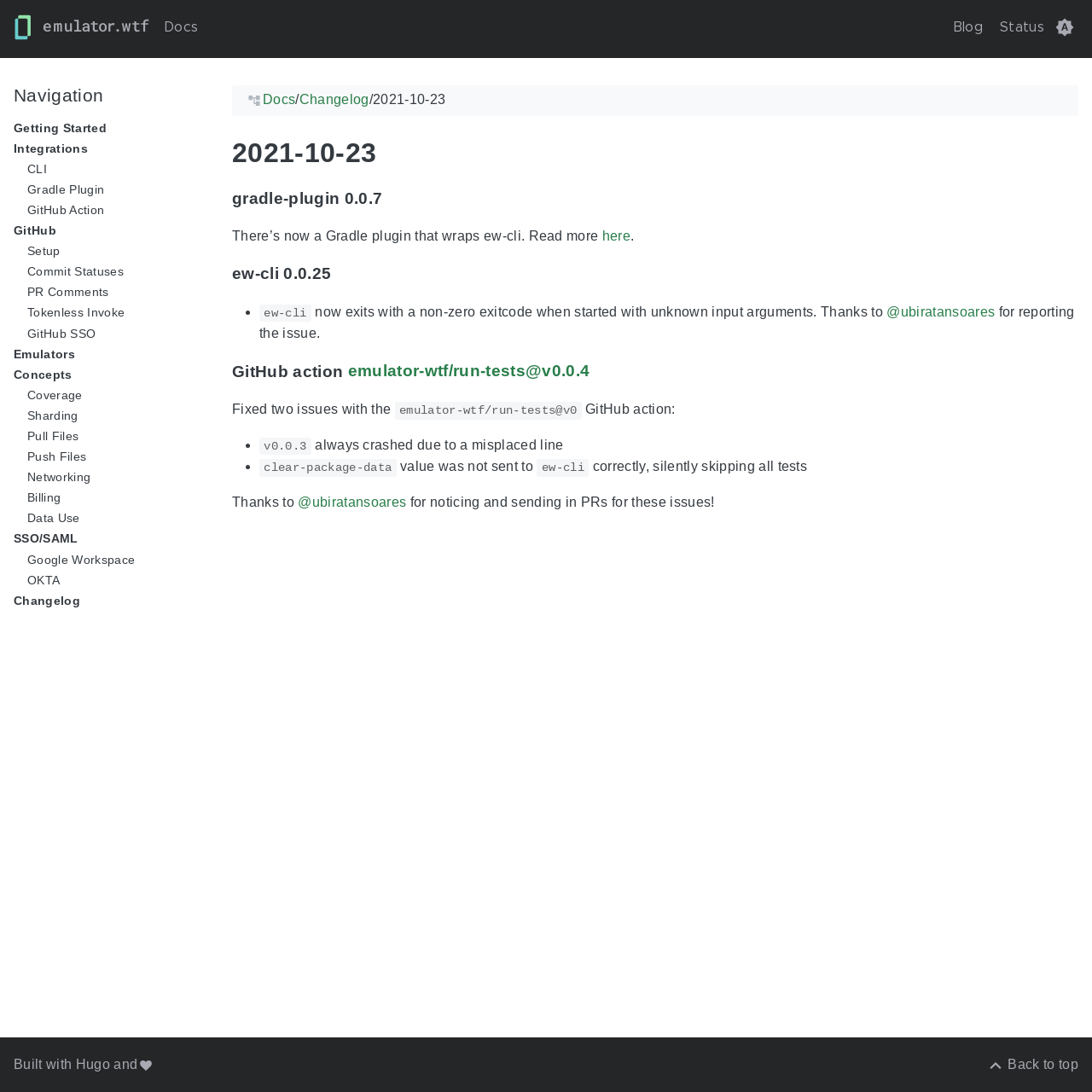Locate the bounding box of the UI element with the following description: "Setup".

[0.025, 0.224, 0.188, 0.236]